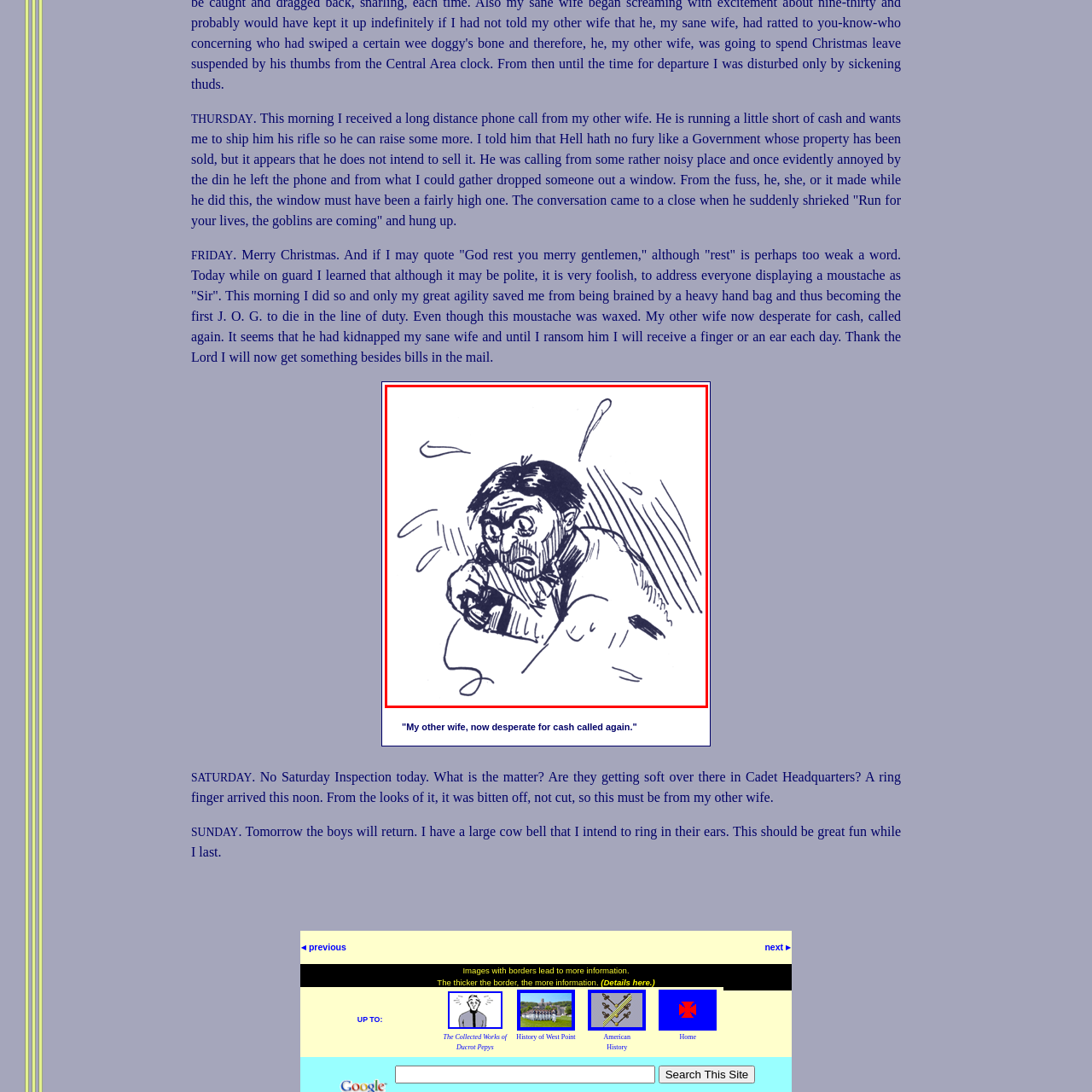What is the man's emotional state?
Look closely at the image within the red bounding box and respond to the question with one word or a brief phrase.

Nervous and angry